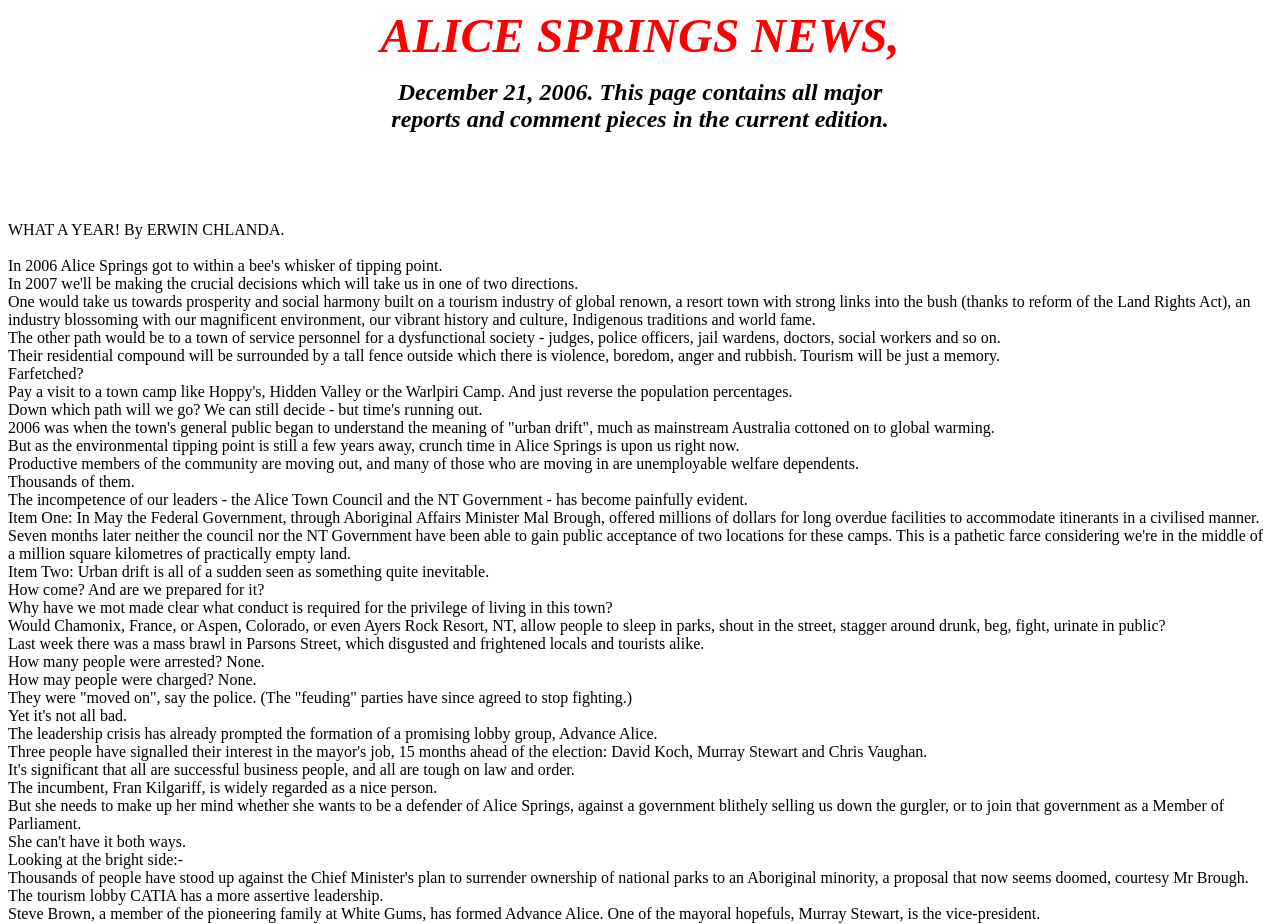Offer an extensive depiction of the webpage and its key elements.

The webpage appears to be a news article or opinion piece from Alice Springs News, dated December 21, 2006. At the top of the page, there is a title "ALICE SPRINGS NEWS" followed by a subtitle "December 21, 2006. This page contains all major reports and comment pieces in the current edition."

Below the title, there is a prominent article with a heading "WHAT A YEAR! By ERWIN CHLANDA." The article discusses the current state of Alice Springs, comparing two possible paths the town could take: one towards prosperity and social harmony, and the other towards a dysfunctional society. The author expresses concerns about the town's leadership, urban drift, and the impact of welfare dependents moving in.

The article is divided into several paragraphs, each discussing a specific issue or event, such as the Federal Government's offer to provide facilities for itinerants, the lack of clear conduct expectations for residents, and a recent mass brawl in Parsons Street. The author also mentions the formation of a lobby group, Advance Alice, and the need for stronger leadership in the town.

Throughout the article, there are no images, but the text is densely packed, with 34 paragraphs or sections in total. The layout is straightforward, with each paragraph or section following the previous one in a vertical sequence.